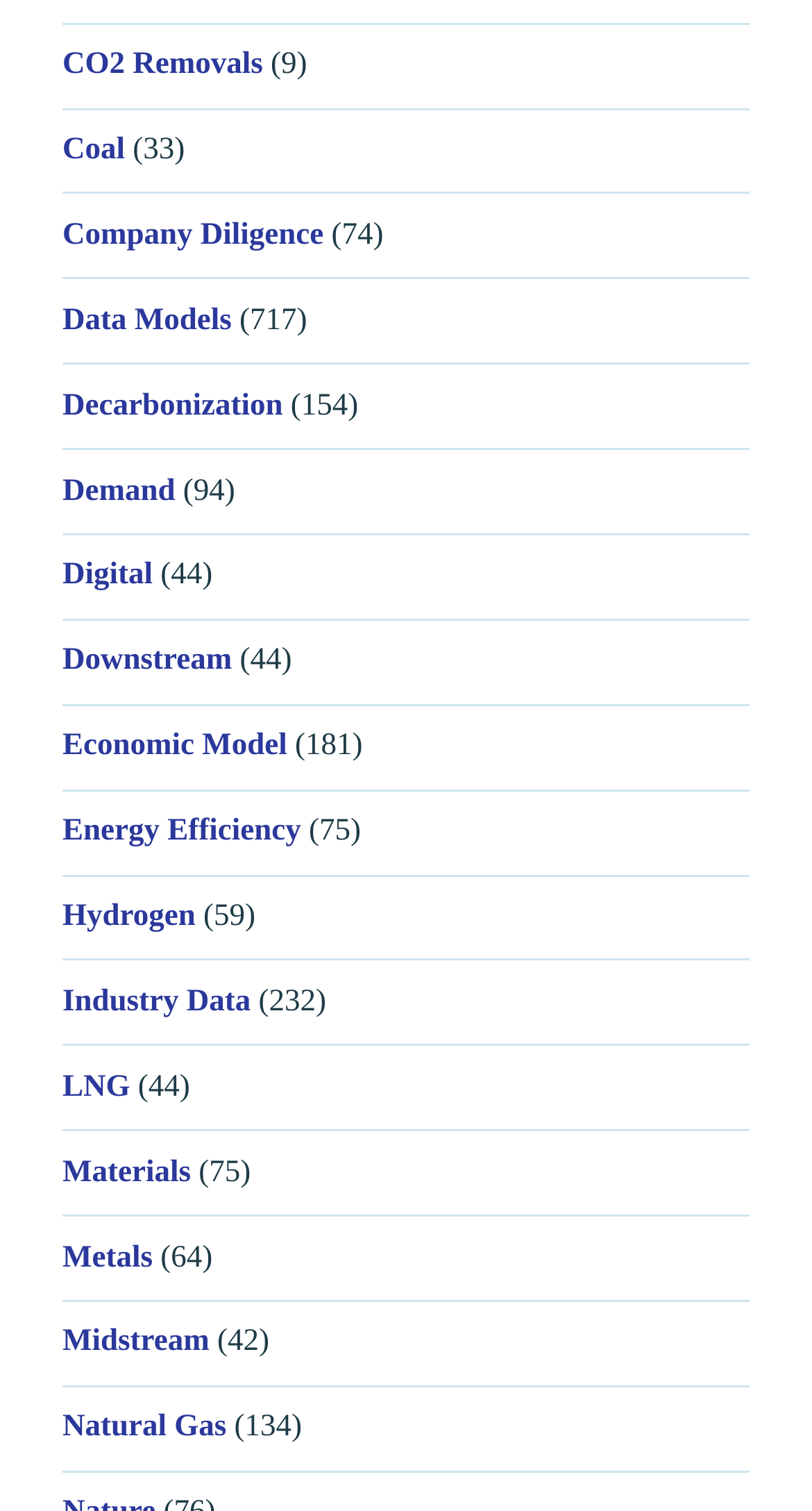Identify the bounding box coordinates of the clickable region necessary to fulfill the following instruction: "Go to the Demand page". The bounding box coordinates should be four float numbers between 0 and 1, i.e., [left, top, right, bottom].

[0.077, 0.314, 0.216, 0.336]